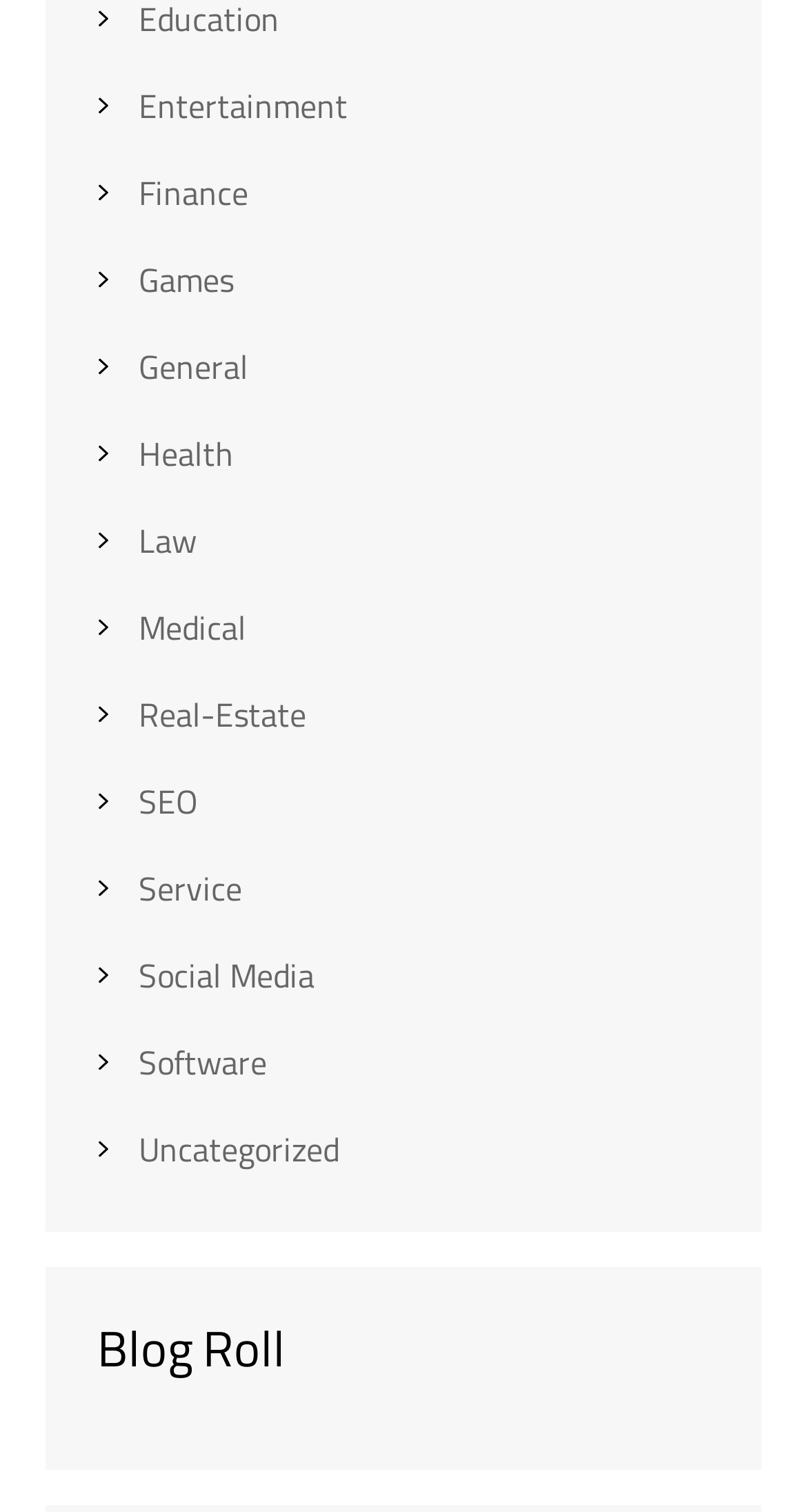What categories are available on this blog?
We need a detailed and exhaustive answer to the question. Please elaborate.

Based on the links provided on the webpage, it appears that the blog has multiple categories including Entertainment, Finance, Games, General, Health, Law, Medical, Real-Estate, SEO, Service, Social Media, Software, and Uncategorized.